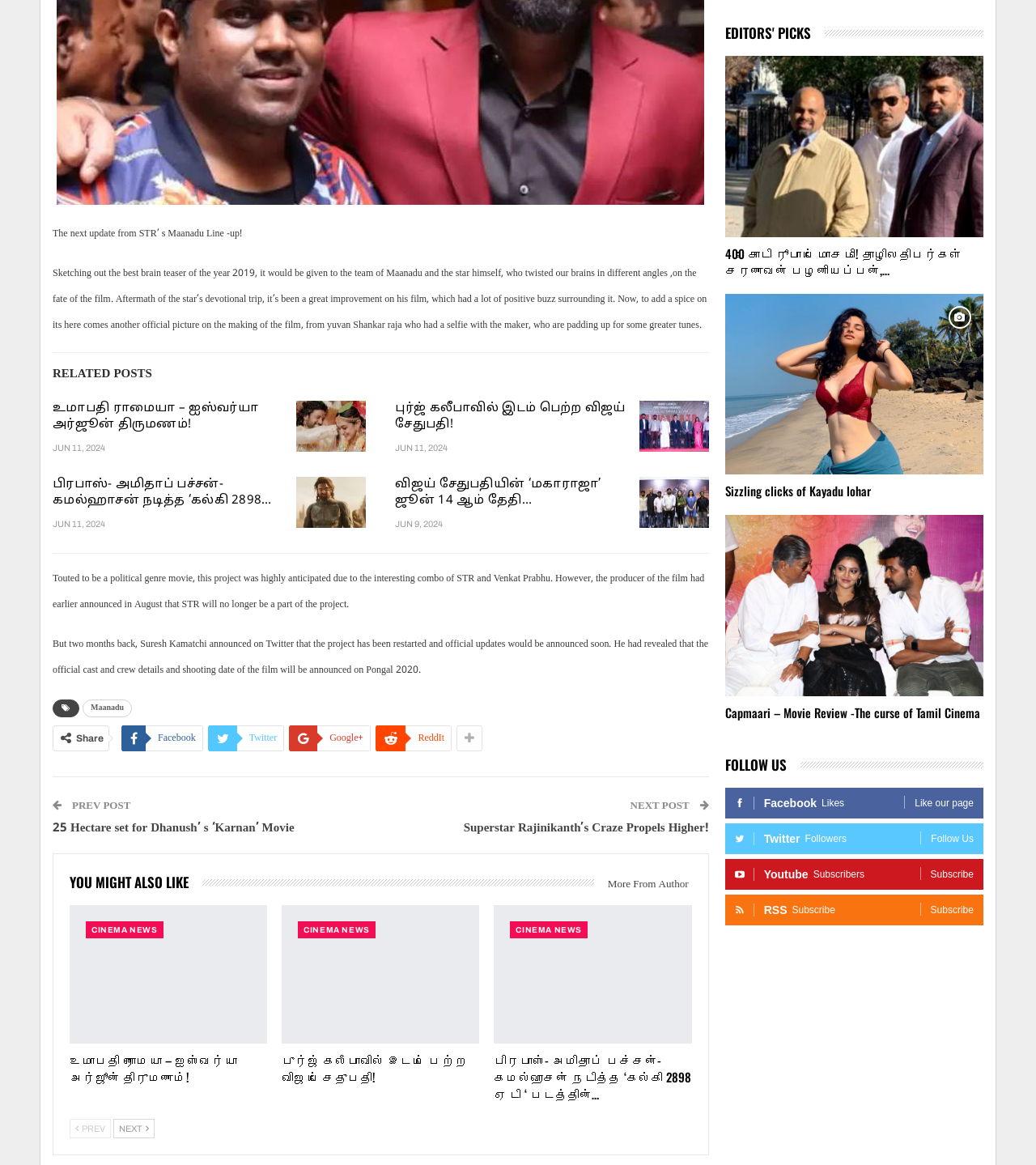Using the provided element description, identify the bounding box coordinates as (top-left x, top-left y, bottom-right x, bottom-right y). Ensure all values are between 0 and 1. Description: FacebookLikes Like our page

[0.709, 0.676, 0.94, 0.703]